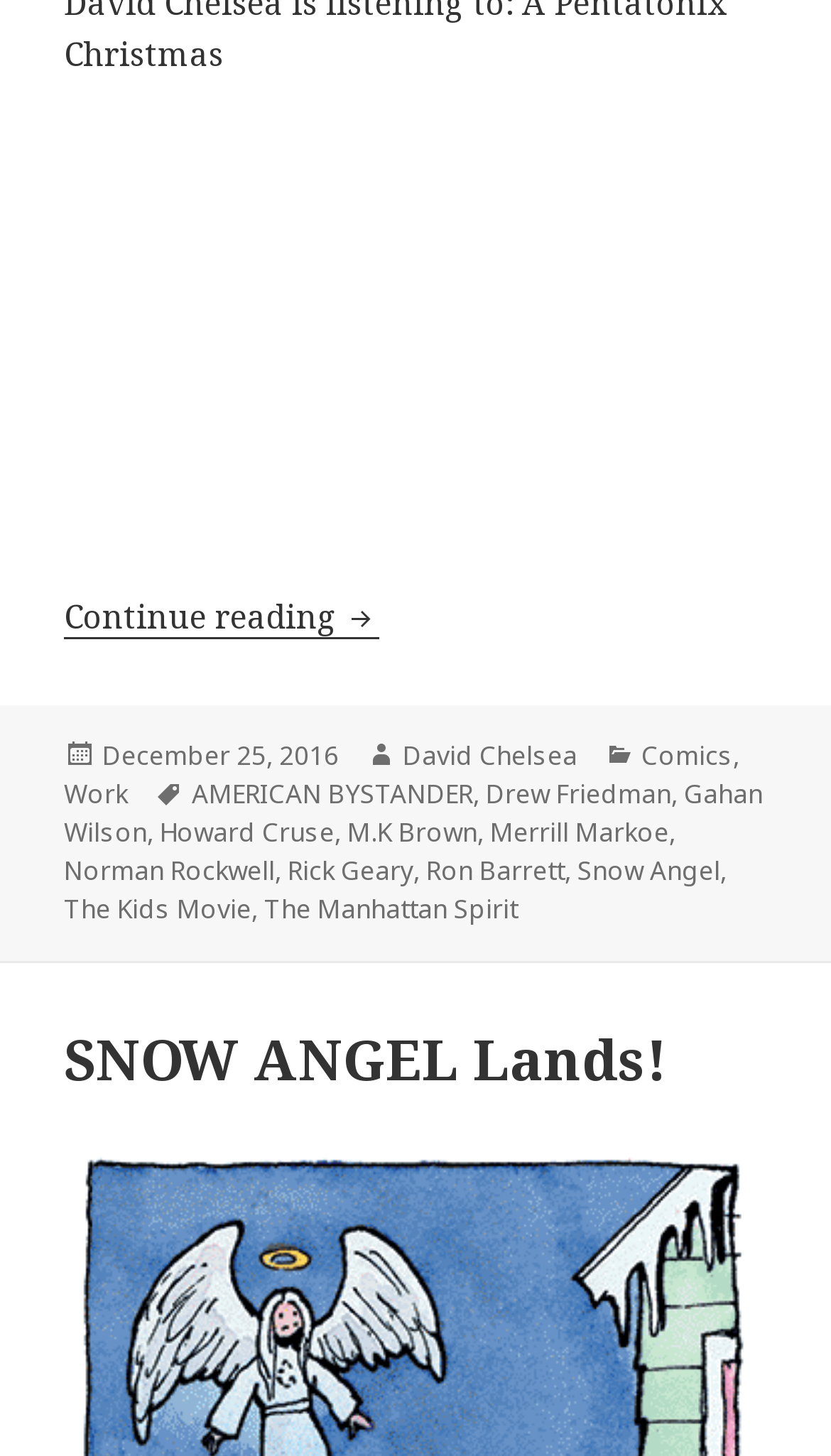What is the title of the latest article?
Using the visual information, answer the question in a single word or phrase.

Kind Of Just In Time For Christmas: American Bystander #3!